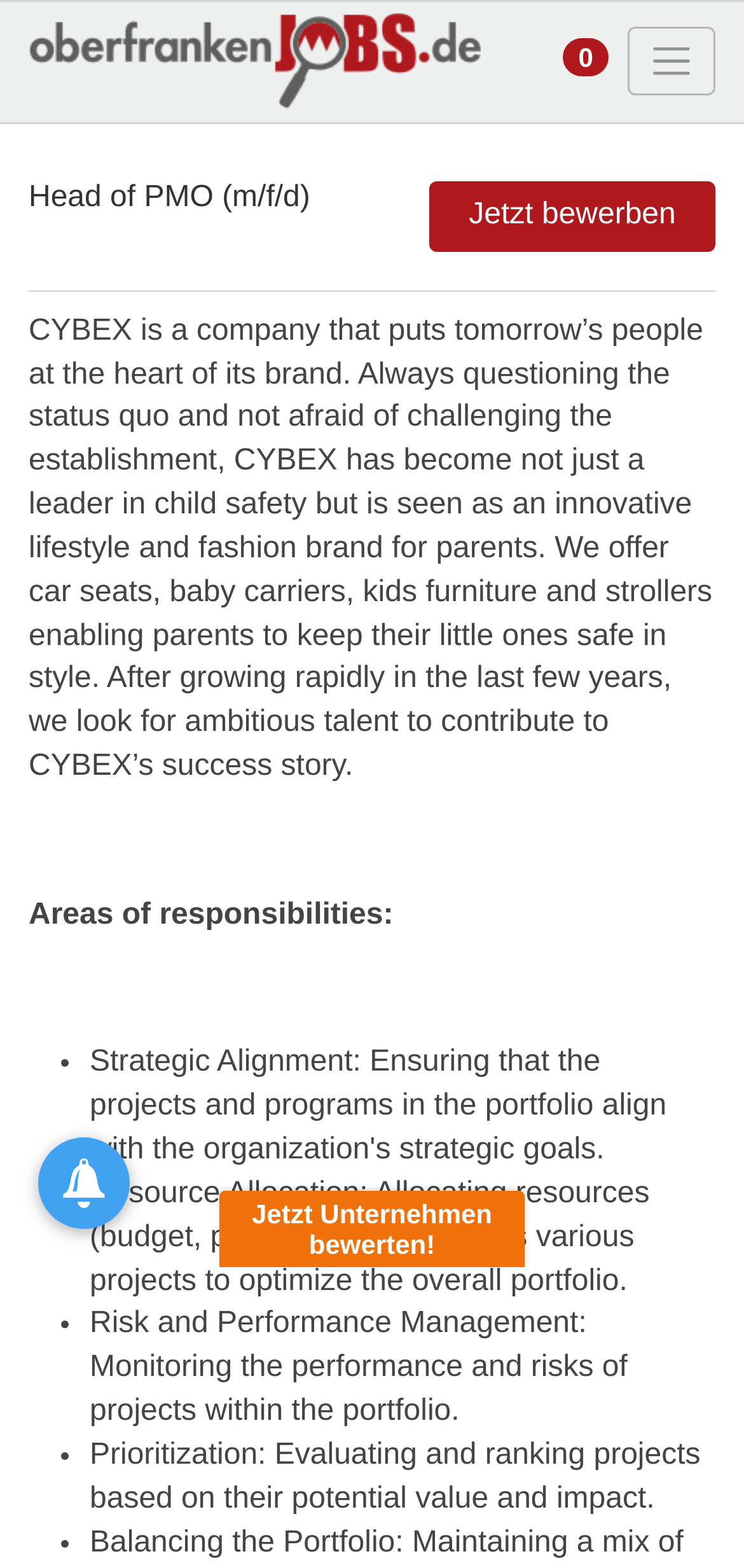How many responsibilities are listed for the job?
Please craft a detailed and exhaustive response to the question.

The webpage lists three responsibilities for the job, which are 'Resource Allocation', 'Risk and Performance Management', and 'Prioritization'.